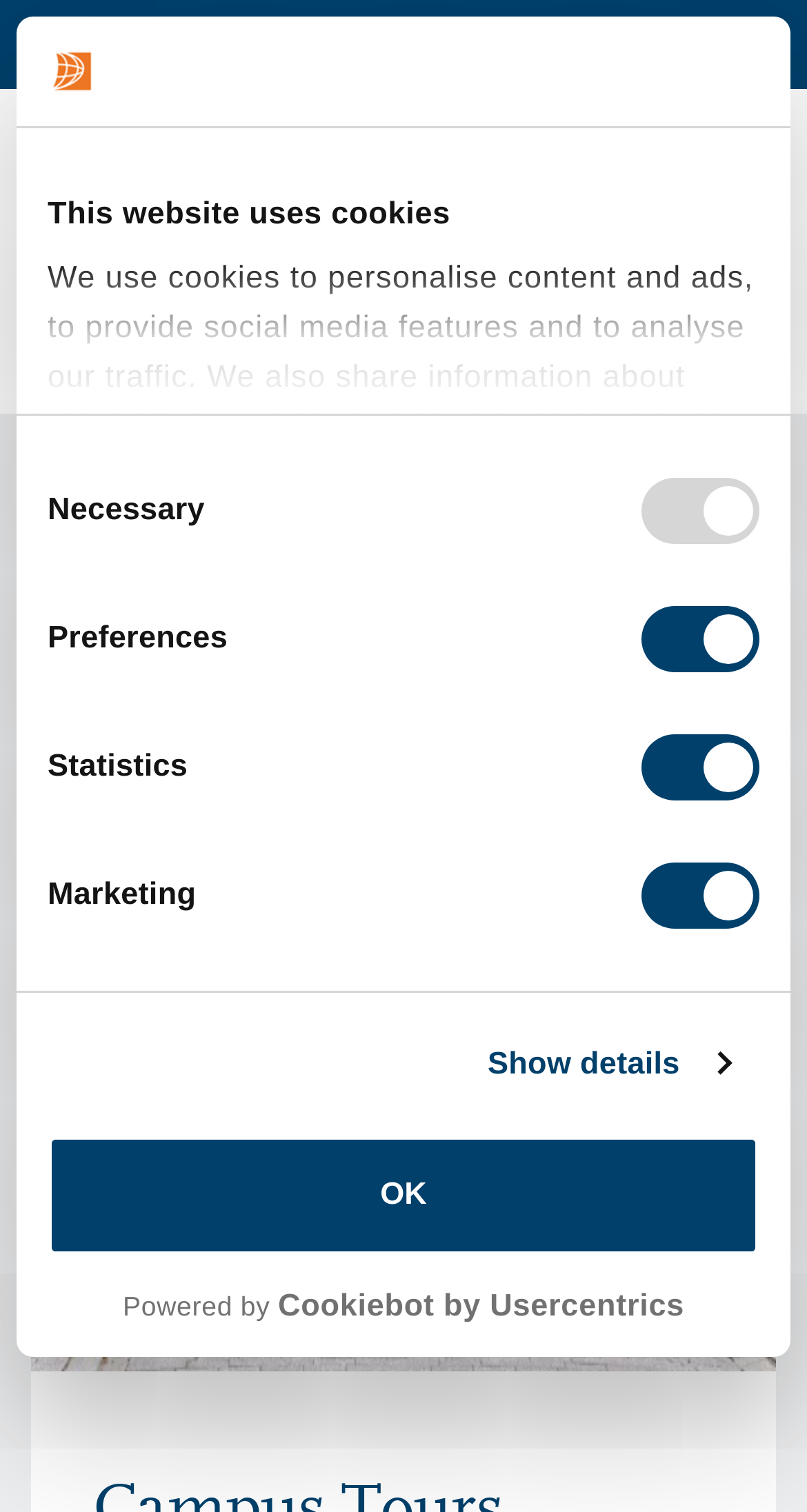Determine the bounding box coordinates of the clickable region to carry out the instruction: "Click the OK button".

[0.059, 0.751, 0.941, 0.83]